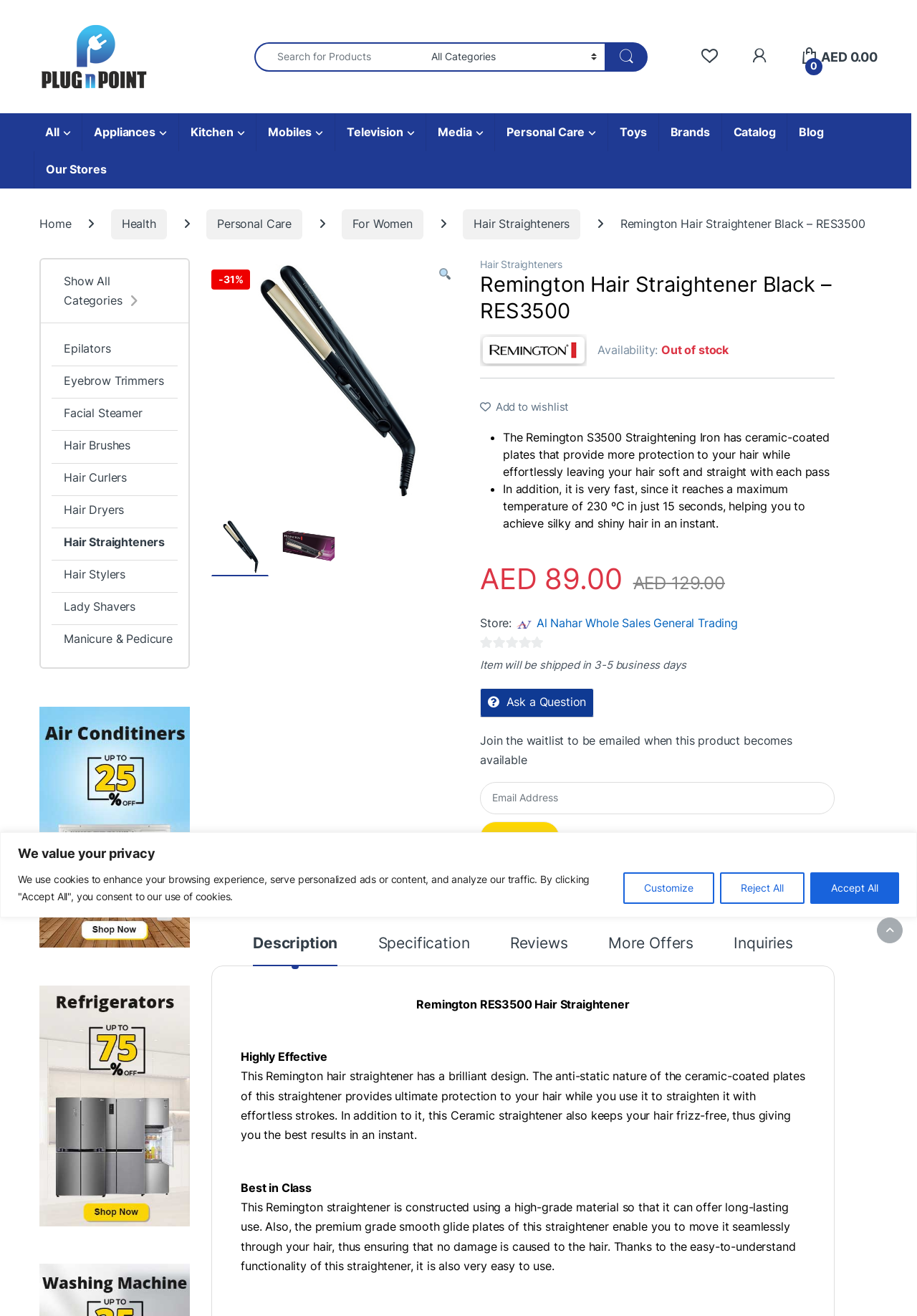Articulate a complete and detailed caption of the webpage elements.

This webpage is about the Remington RES3500 Hair Straightener product on the PLUGnPOINT online marketplace. At the top, there is a cookie consent banner with three buttons: Customize, Reject All, and Accept All. Below this, there is a search bar with a dropdown menu and a few links to other sections of the website, including "All", "Appliances", "Kitchen", and more.

On the left side, there is a navigation menu with links to "Home", "Health", "Personal Care", "For Women", and "Hair Straighteners". Below this, there is a breadcrumb trail showing the current page's location in the website's hierarchy.

The main content area is divided into sections. The first section displays the product's name, "Remington Hair Straightener Black – RES3500", and a discounted price of 31% off. There are also two images of the product, one with a magnifying glass icon and another with a wishlist icon.

The next section provides a brief product description, highlighting the ceramic-coated plates and fast heating time of the straightening iron. Below this, there are two bullet points listing the product's features.

The product's availability is shown as "Out of stock", and there is a call-to-action button to add the product to a wishlist. The original price and discounted price are displayed, along with a "Store" section showing the product's seller, Al Nahar Whole Sales General Trading.

There is a section for customer reviews, but it is empty, with a message saying "No reviews yet!". Below this, there is a notice stating that the item will be shipped in 3-5 business days. A "Join the waitlist" button allows customers to be notified when the product becomes available.

Finally, there is a tab list at the bottom with a single tab, "Description", which is not selected.